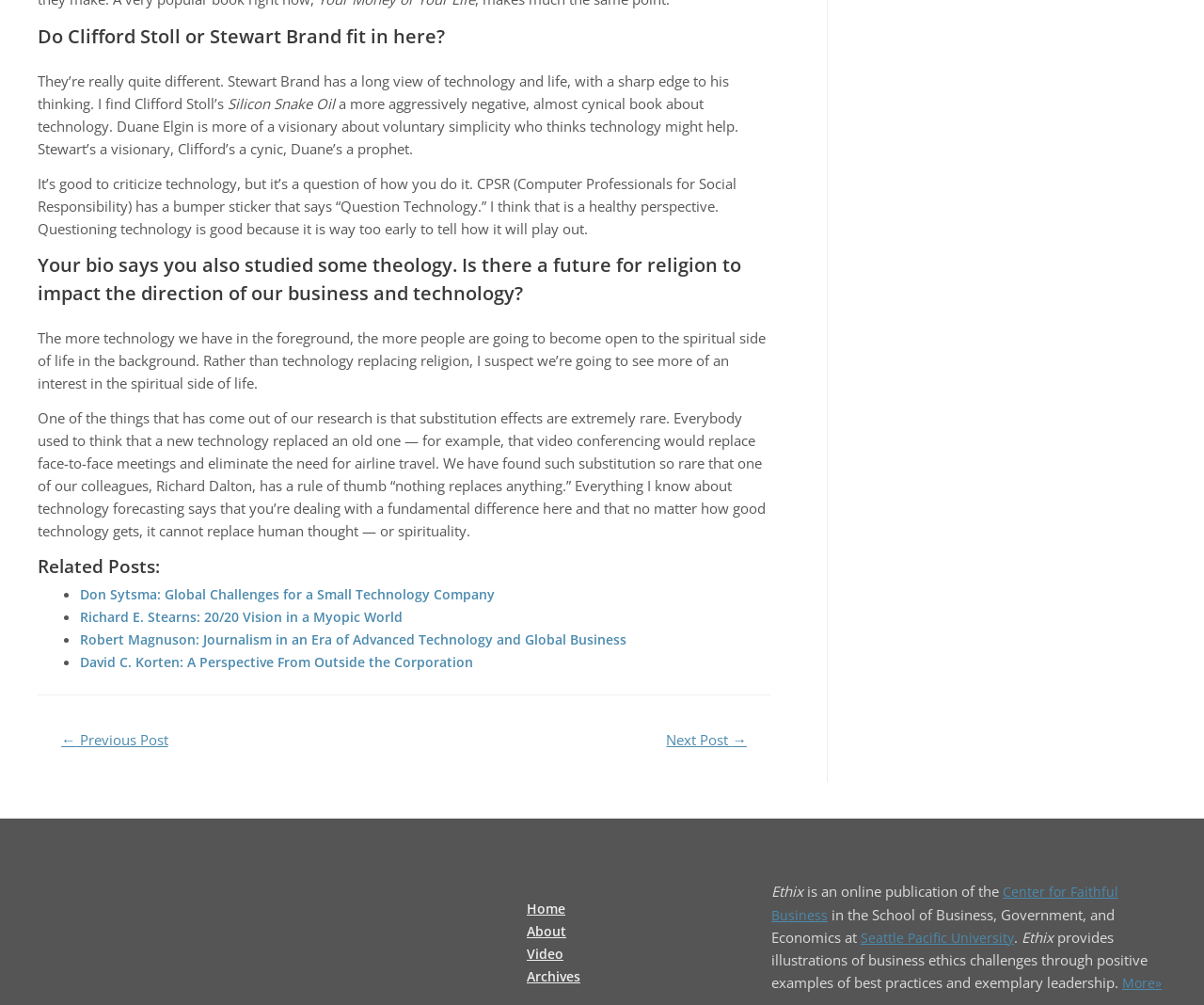Find the bounding box coordinates for the area that should be clicked to accomplish the instruction: "Post a comment".

None